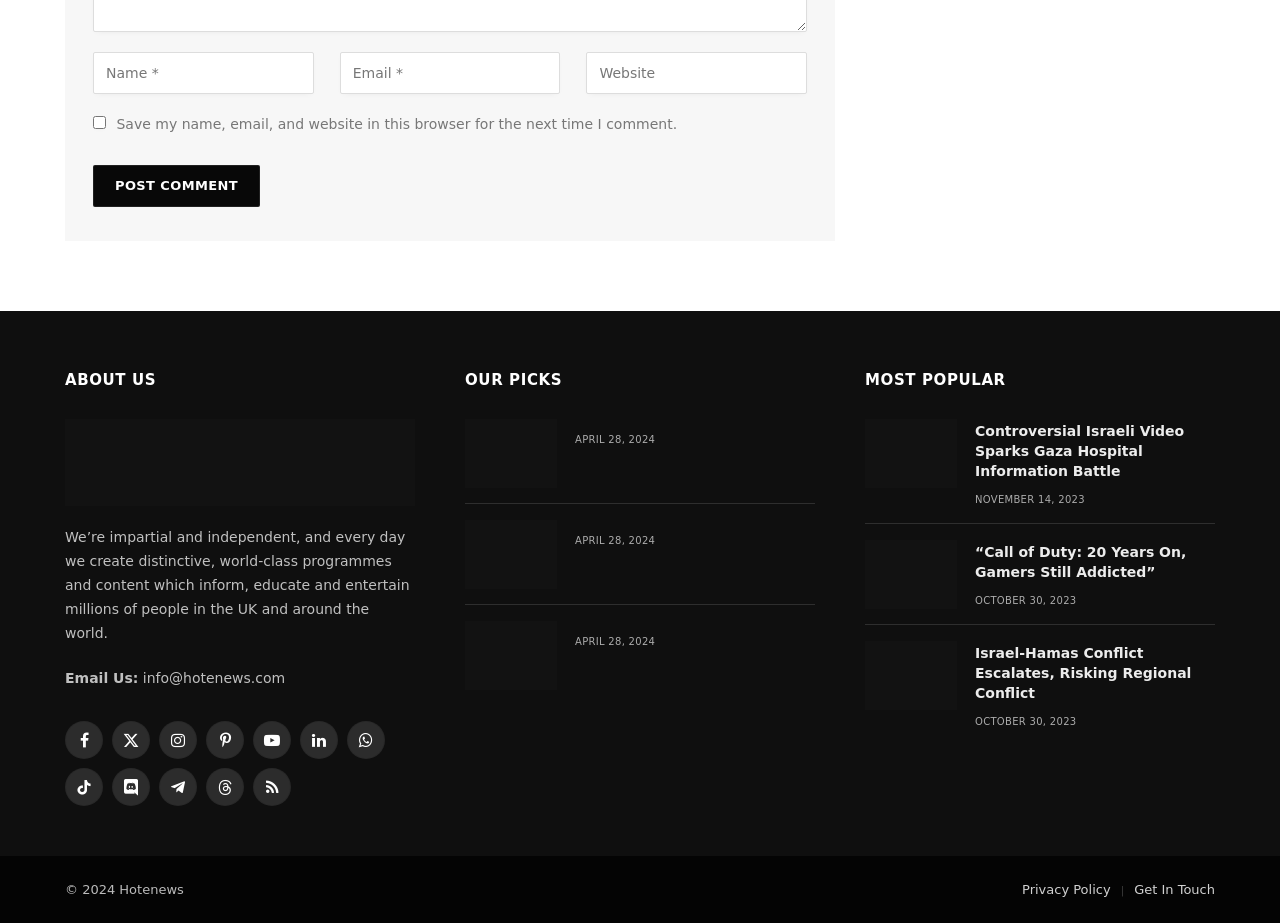Identify the bounding box of the UI element that matches this description: "April 28, 2024".

[0.449, 0.689, 0.512, 0.701]